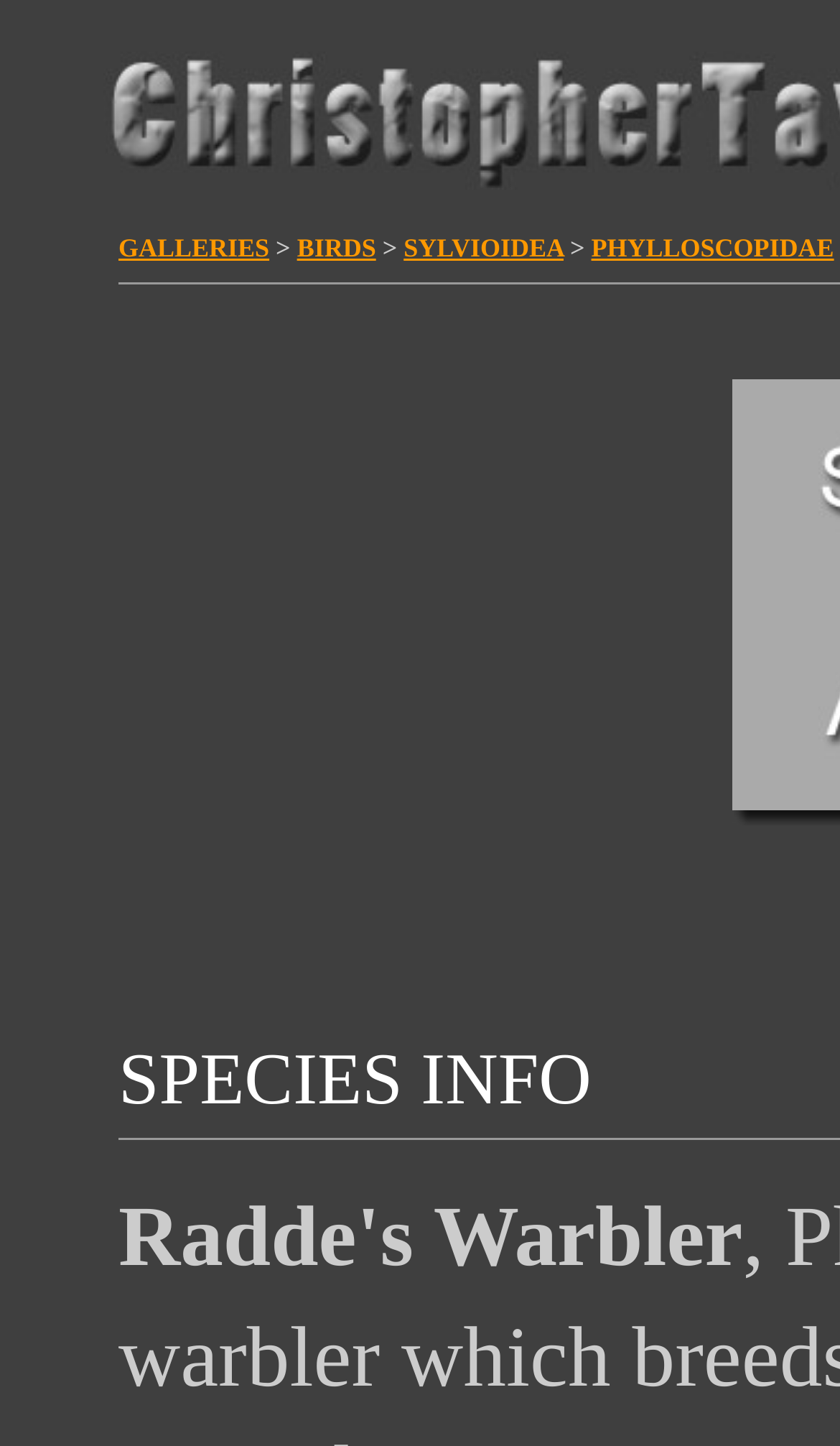Is the website organized by categories?
Using the image, provide a concise answer in one word or a short phrase.

Yes